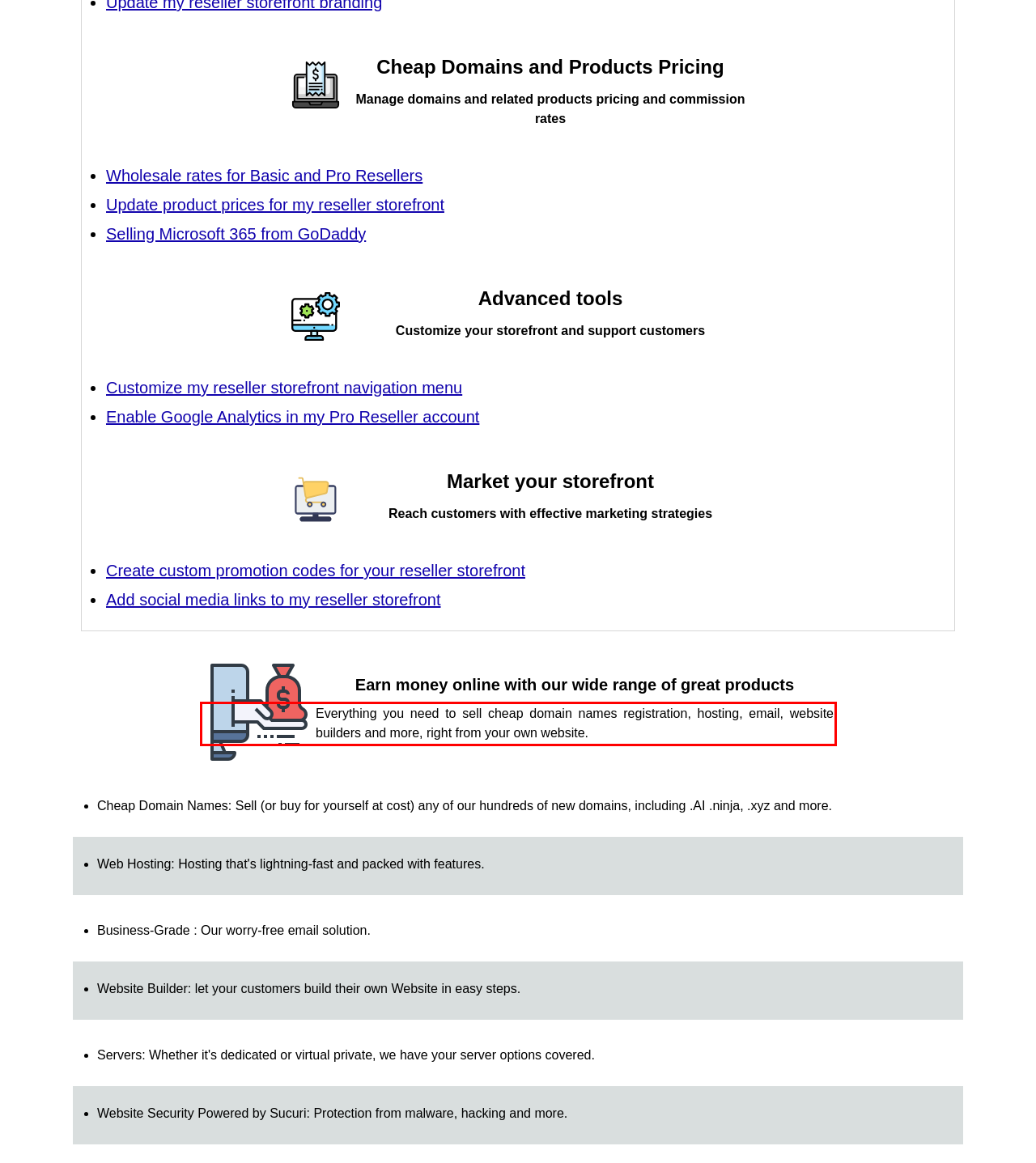View the screenshot of the webpage and identify the UI element surrounded by a red bounding box. Extract the text contained within this red bounding box.

Everything you need to sell cheap domain names registration, hosting, email, website builders and more, right from your own website.